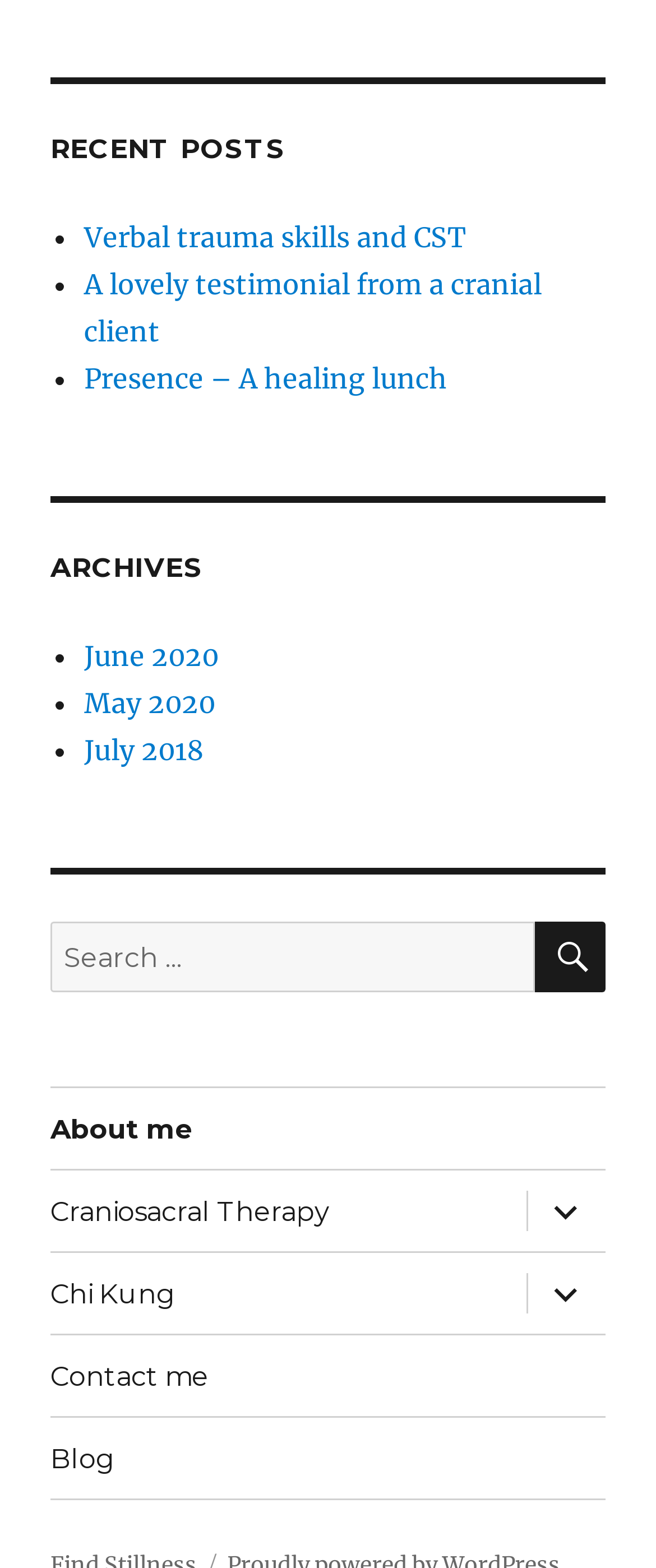Provide a brief response to the question below using a single word or phrase: 
How many links are in the 'ARCHIVES' section?

3